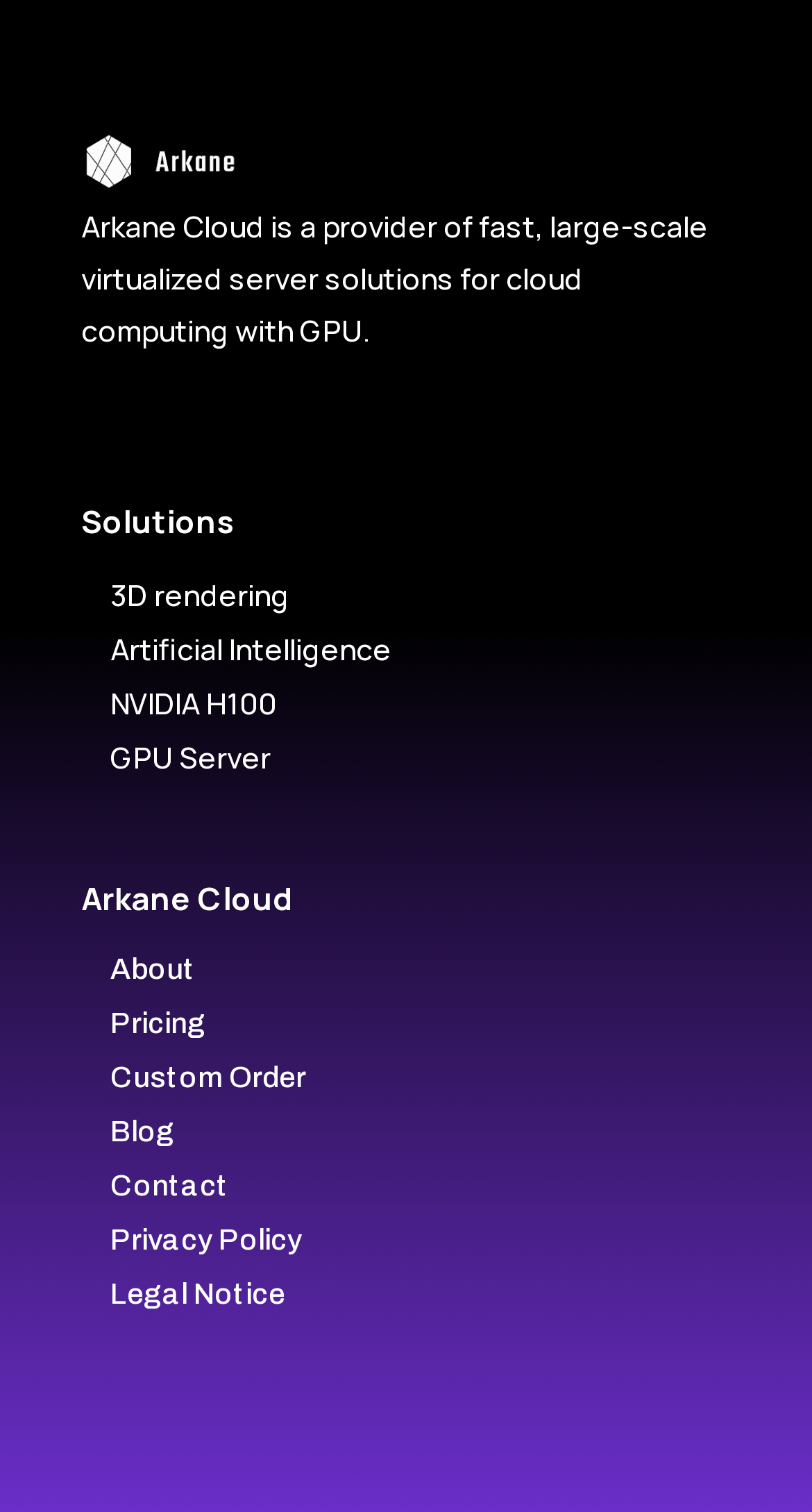Locate the bounding box coordinates of the area that needs to be clicked to fulfill the following instruction: "Read about Artificial Intelligence". The coordinates should be in the format of four float numbers between 0 and 1, namely [left, top, right, bottom].

[0.136, 0.416, 0.482, 0.442]